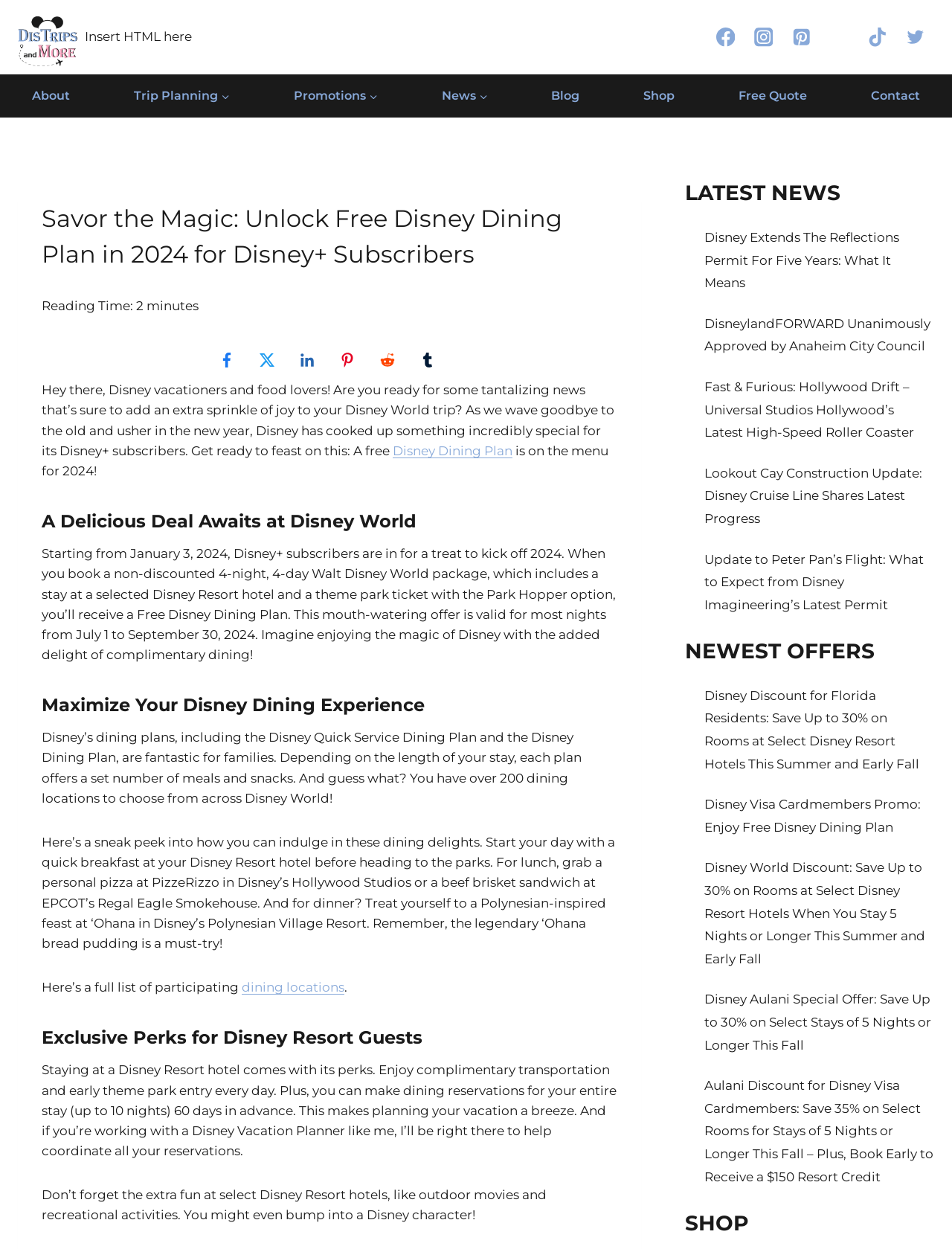Respond with a single word or short phrase to the following question: 
What is the name of the website?

DisTrips and More